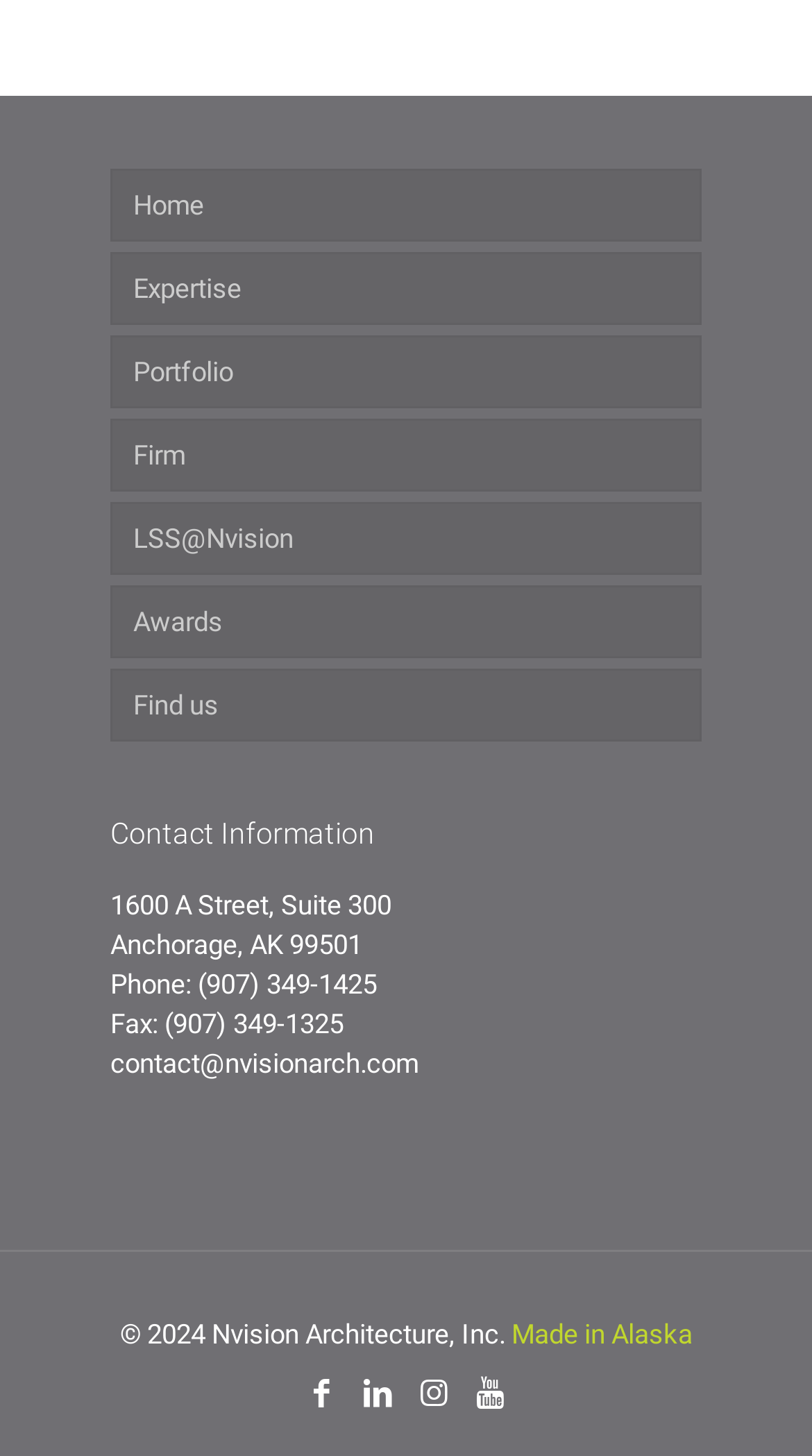What is the copyright year of the website?
Please provide a single word or phrase answer based on the image.

2024